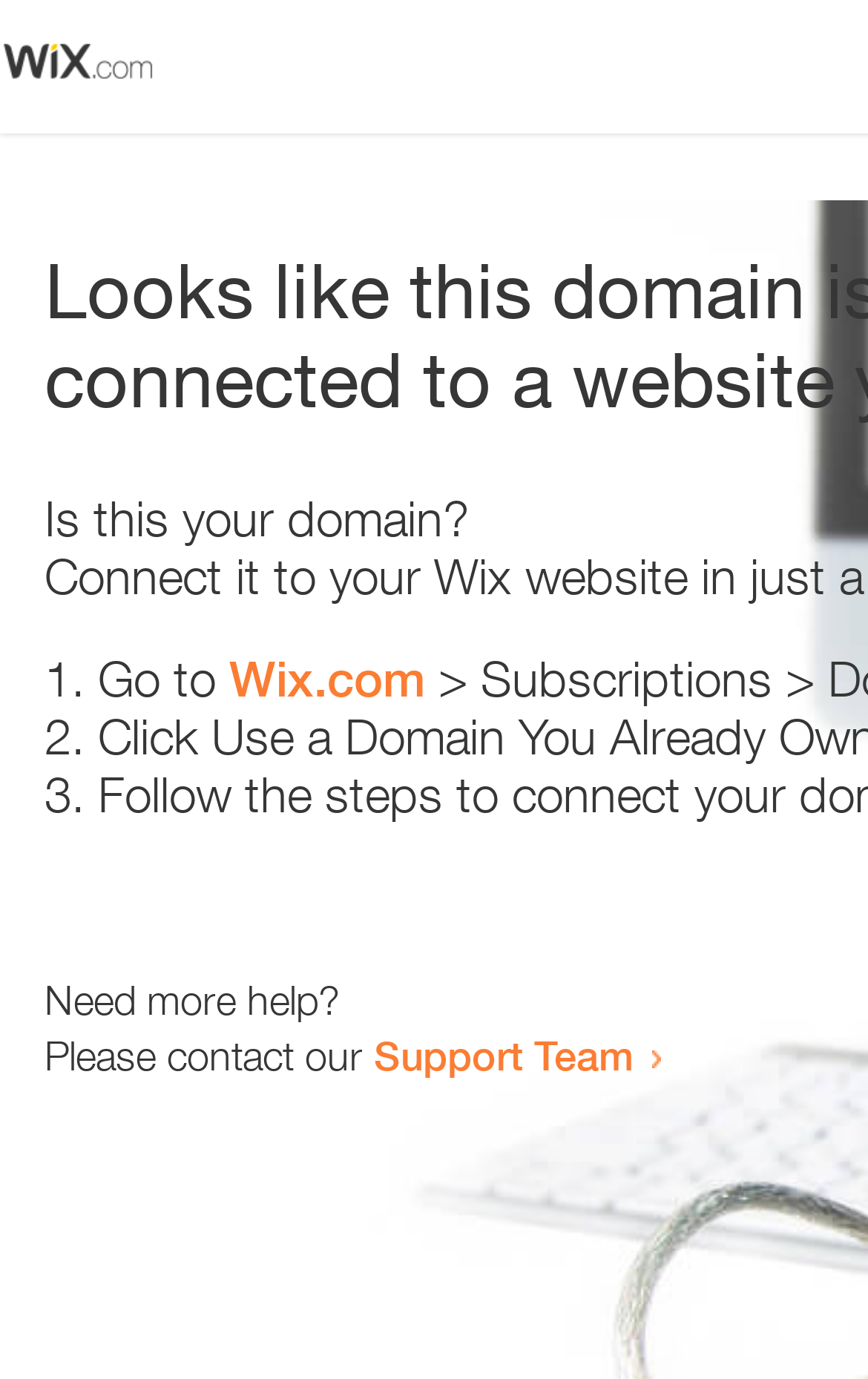Using the format (top-left x, top-left y, bottom-right x, bottom-right y), provide the bounding box coordinates for the described UI element. All values should be floating point numbers between 0 and 1: Support Team

[0.431, 0.747, 0.731, 0.783]